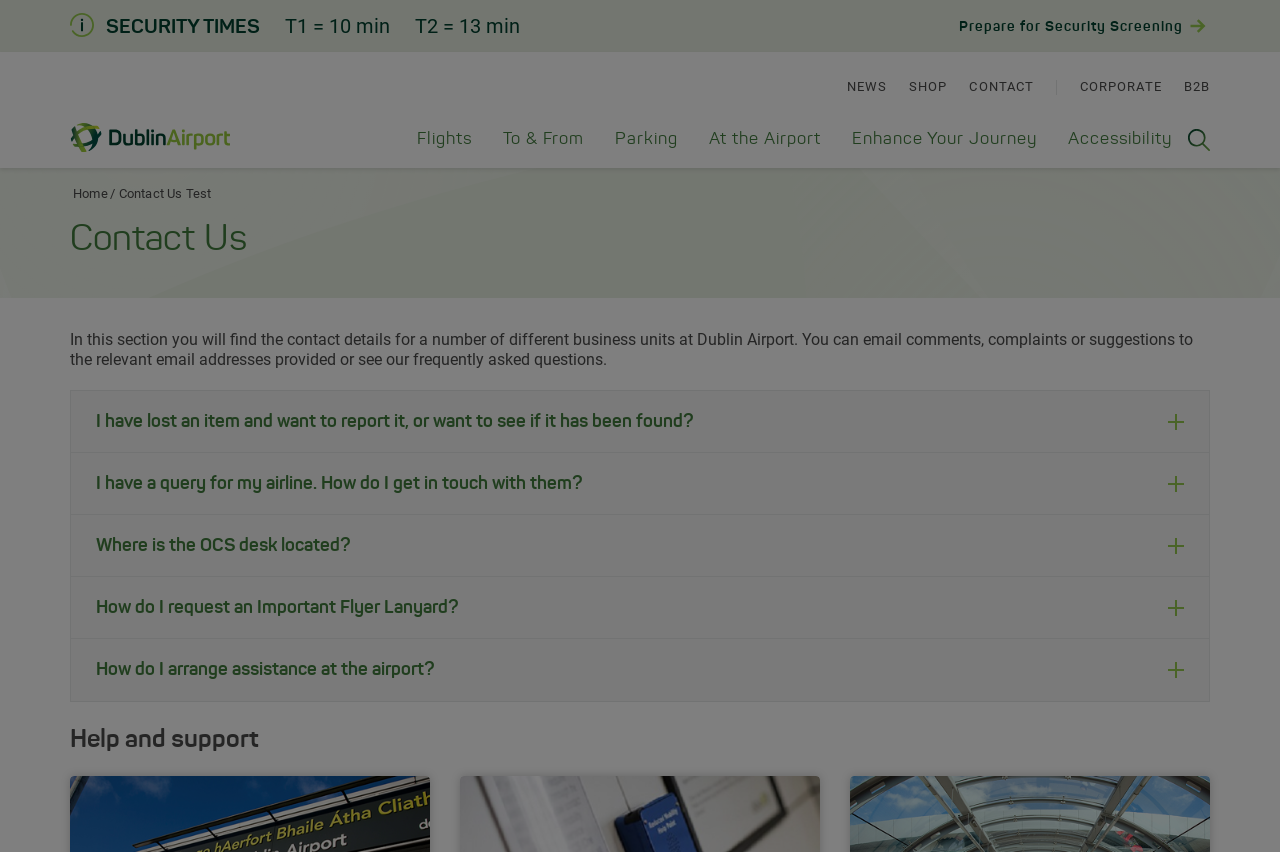Please locate the clickable area by providing the bounding box coordinates to follow this instruction: "Click on 'Equipment Maintenance Software' link".

None